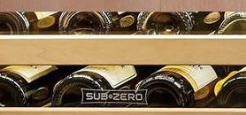Create a detailed narrative of what is happening in the image.

The image showcases a beautifully crafted Sub-Zero wine storage unit, prominently displaying a collection of wine bottles nestled within a wooden rack. The label "SUB-ZERO" is clearly visible, emphasizing the brand's commitment to high-quality refrigeration solutions. This wine storage design not only highlights the elegance of the bottles but also reflects Sub-Zero's dedication to providing optimal temperature control for preserving wine quality. Such features make it an ideal choice for wine enthusiasts who value both aesthetics and functionality in home or business environments.